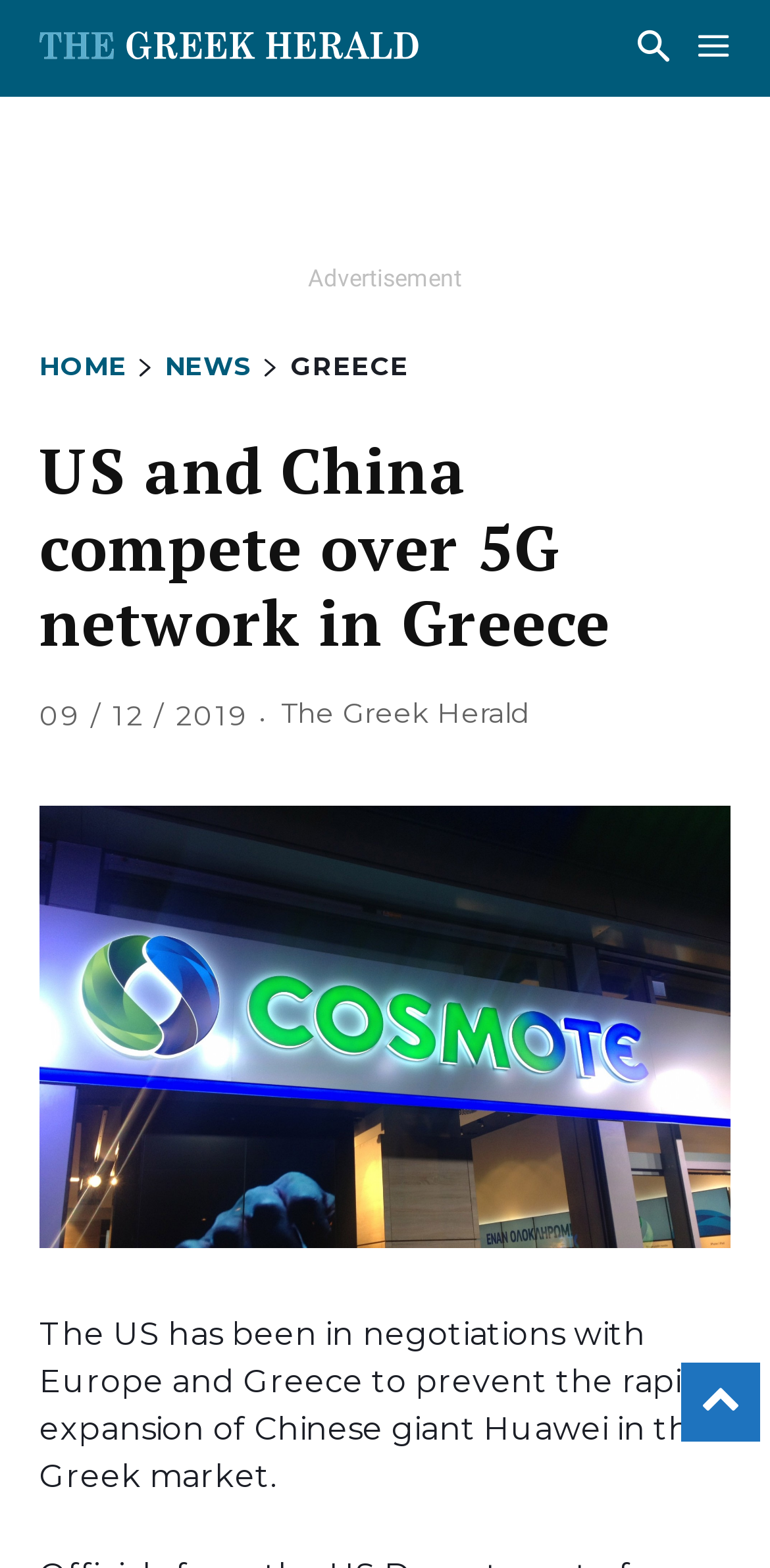Describe all significant elements and features of the webpage.

The webpage is about an article titled "US and China compete over 5G network in Greece" from The Greek Herald. At the top-left corner, there is a link and an image, which are likely a logo or a banner. Below this, there is an advertisement iframe that spans across the top section of the page.

The main navigation menu is located at the top-center of the page, consisting of three links: "HOME", "NEWS", and "GREECE". The article's title, "US and China compete over 5G network in Greece", is a heading that spans across the top section of the page, below the navigation menu.

On the top-right side, there is a timestamp indicating the article's publication date, "09 / 12 / 2019", followed by a link to The Greek Herald. Below this, there is a large section of text that summarizes the article, stating that "The US has been in negotiations with Europe and Greece to prevent the rapid expansion of Chinese giant Huawei in the Greek market."

At the bottom of the page, there is another link and image, which may be a footer or a call-to-action button. Overall, the webpage has a simple layout with a clear hierarchy of elements, making it easy to navigate and read.